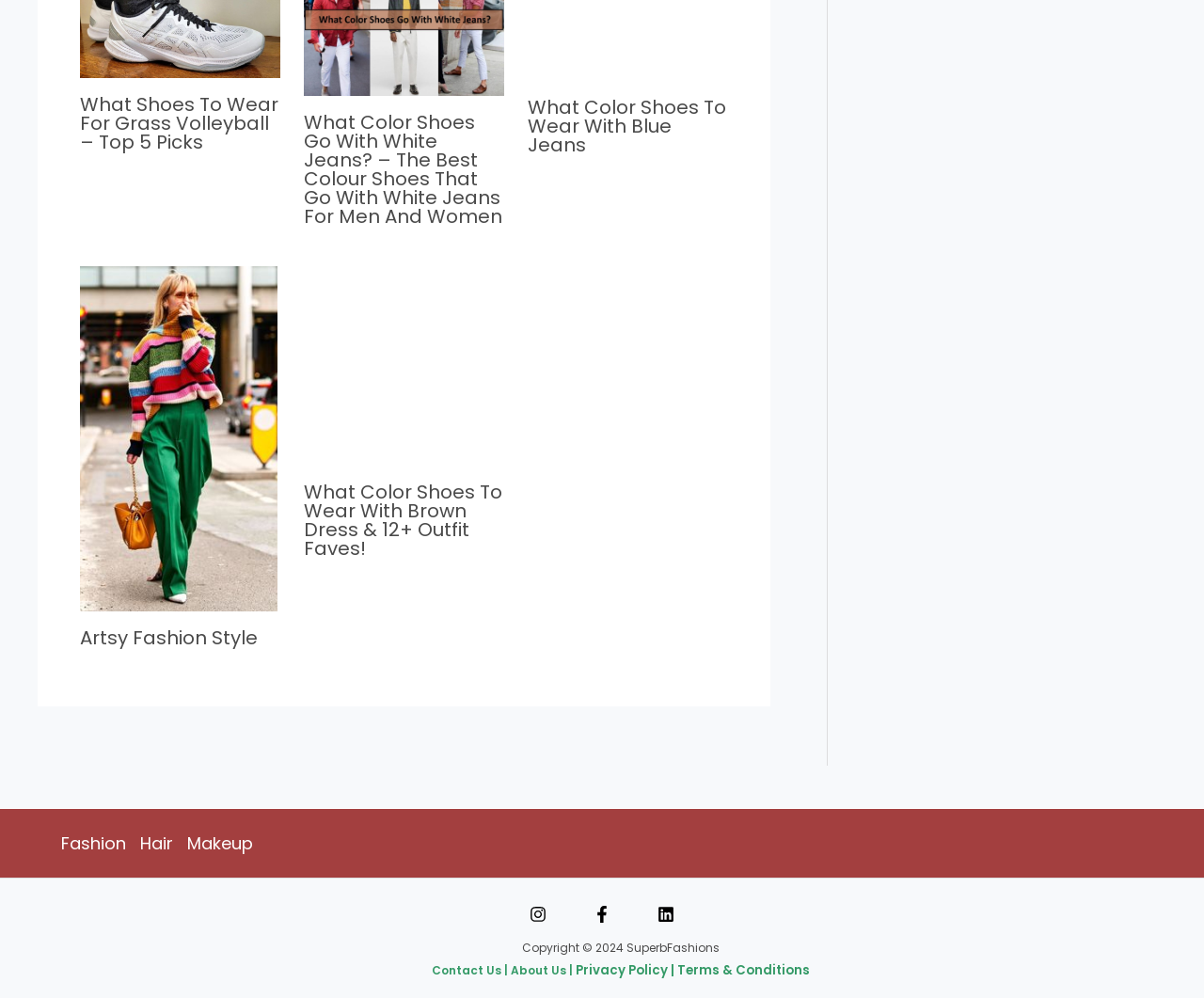Please identify the bounding box coordinates of the area that needs to be clicked to fulfill the following instruction: "Read more about SERVICES."

None